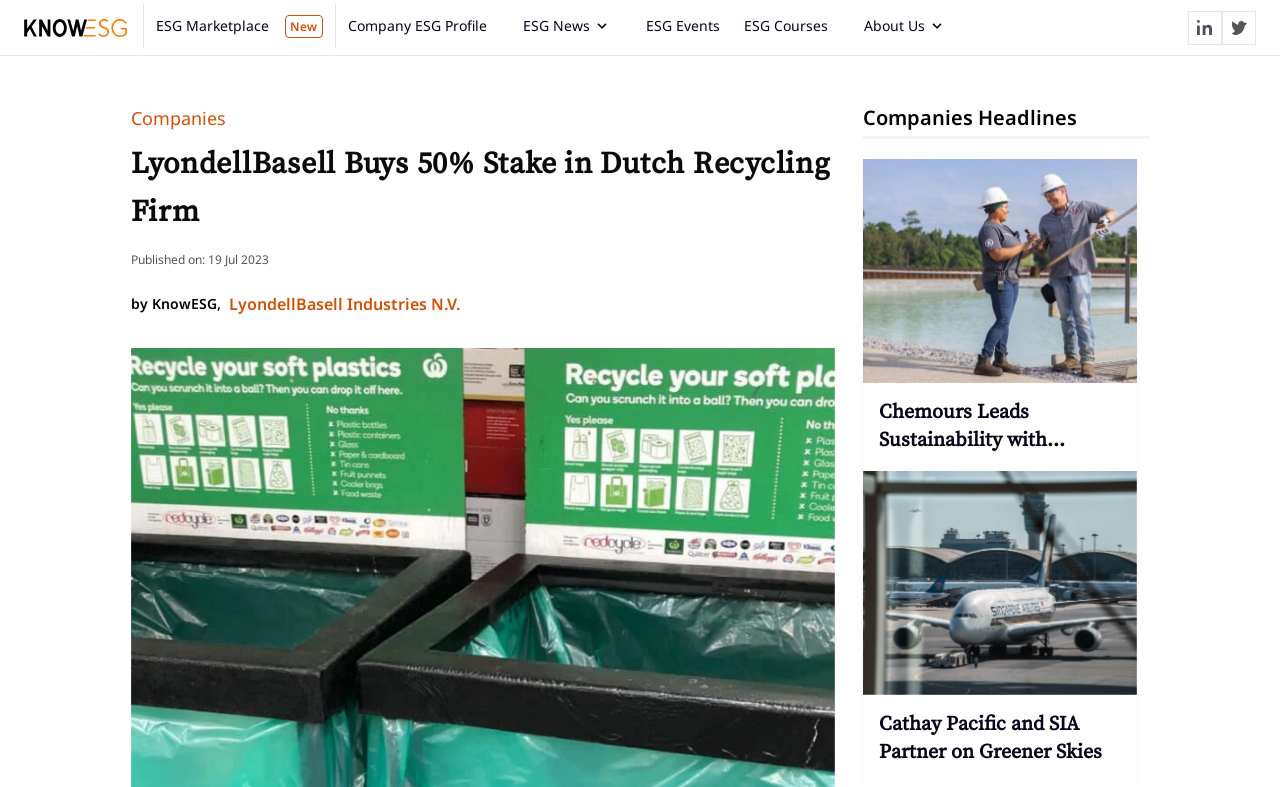Identify the bounding box coordinates for the UI element described by the following text: "Company ESG Profile". Provide the coordinates as four float numbers between 0 and 1, in the format [left, top, right, bottom].

[0.262, 0.005, 0.39, 0.064]